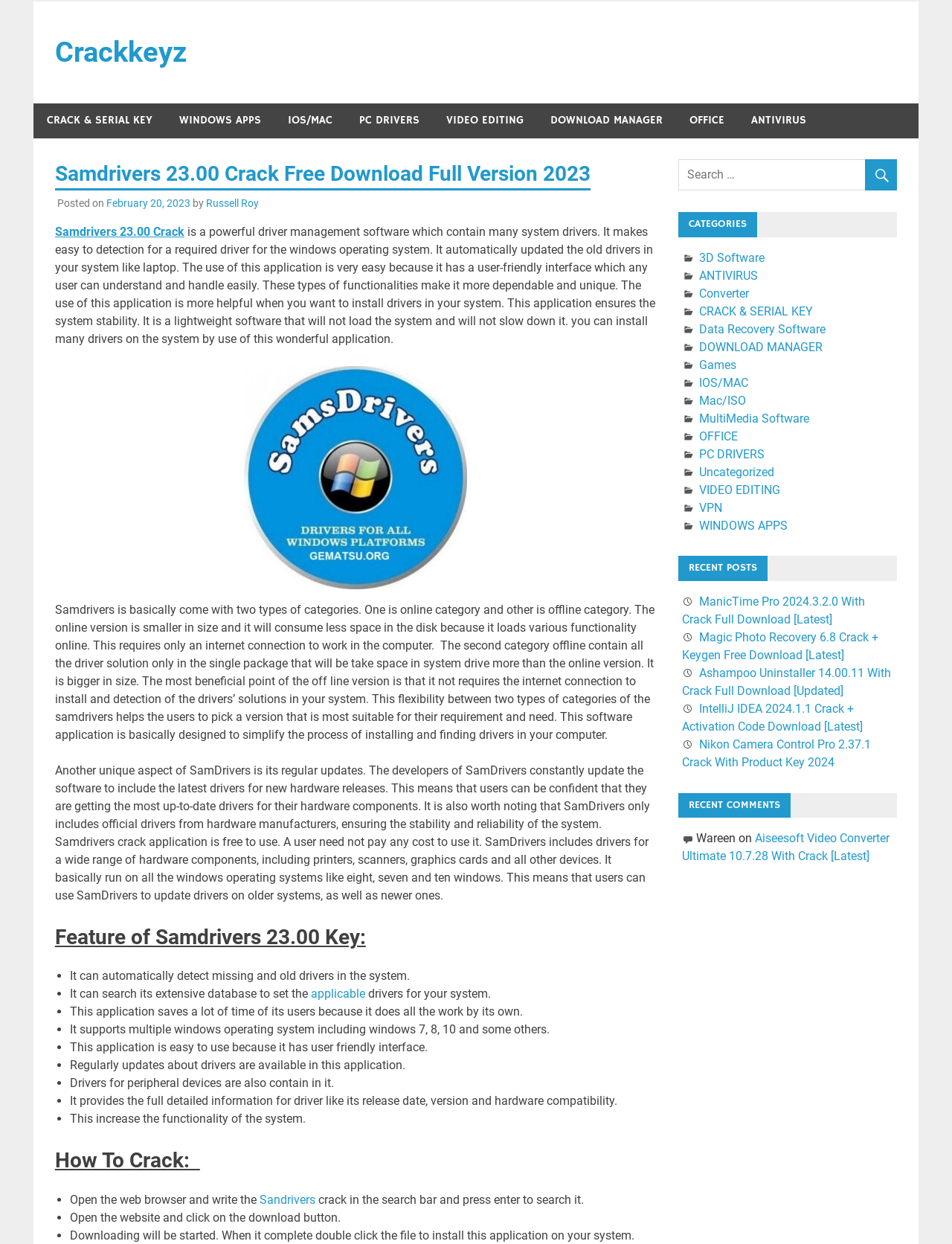Please answer the following question using a single word or phrase: 
What is the purpose of Samdrivers?

To manage system drivers